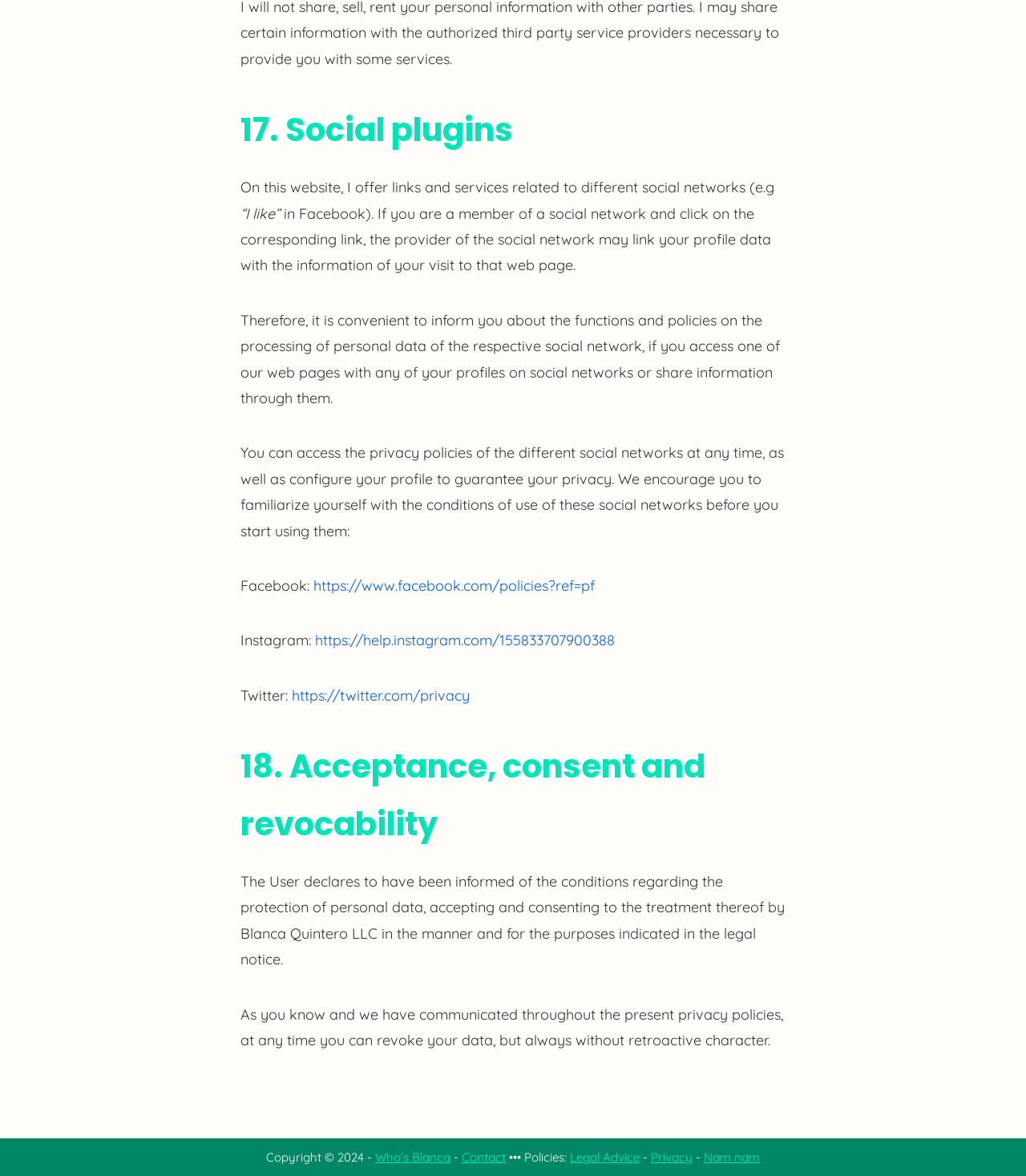What is the name of the entity responsible for data treatment?
Please answer the question with as much detail as possible using the screenshot.

The entity responsible for the treatment of personal data is Blanca Quintero LLC, as mentioned in the text 'The User declares to have been informed of the conditions regarding the protection of personal data, accepting and consenting to the treatment thereof by Blanca Quintero LLC in the manner and for the purposes indicated in the legal notice.'